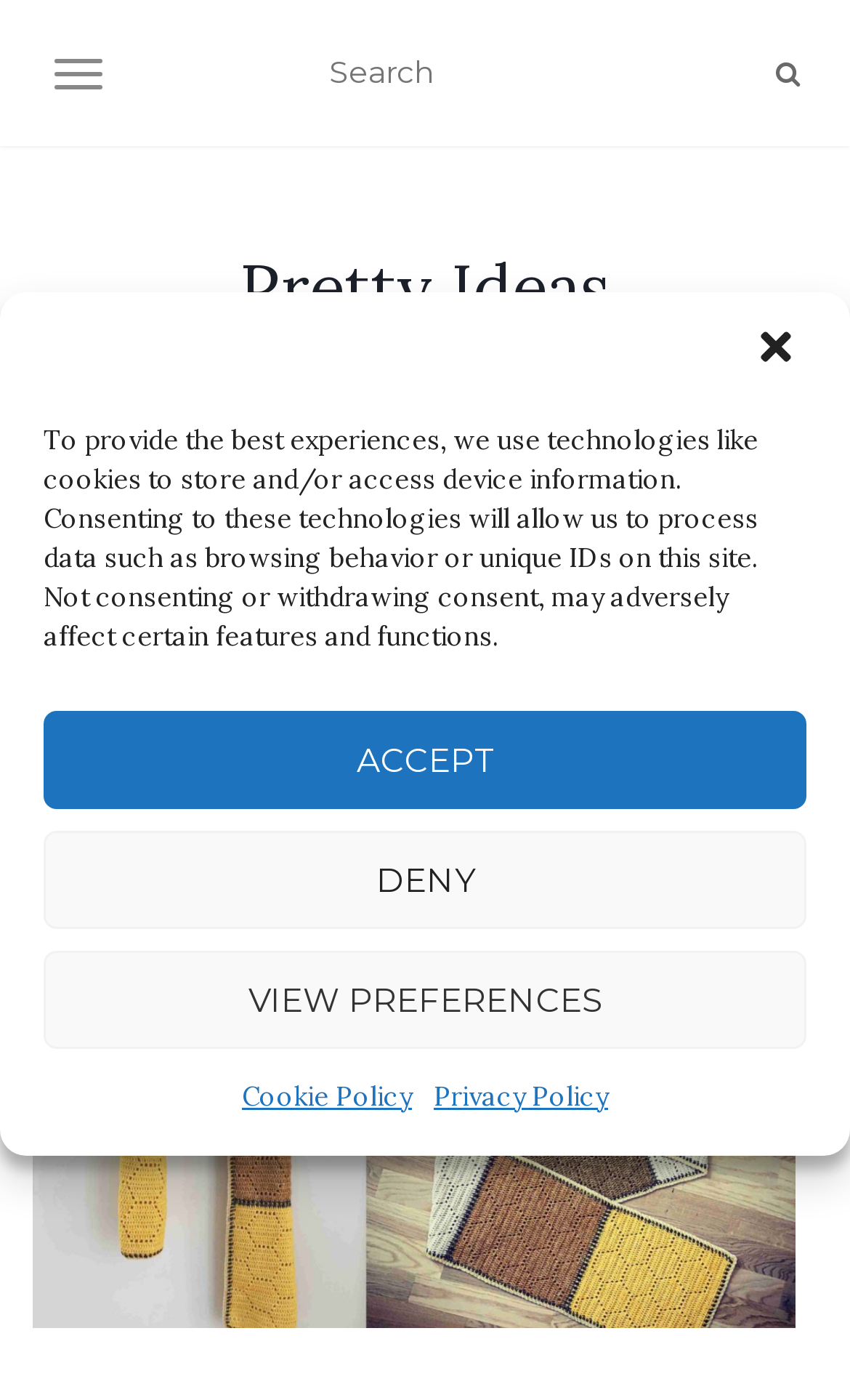Answer the following query concisely with a single word or phrase:
What is the name of the scarf?

Crochet Beekeepers Scarf